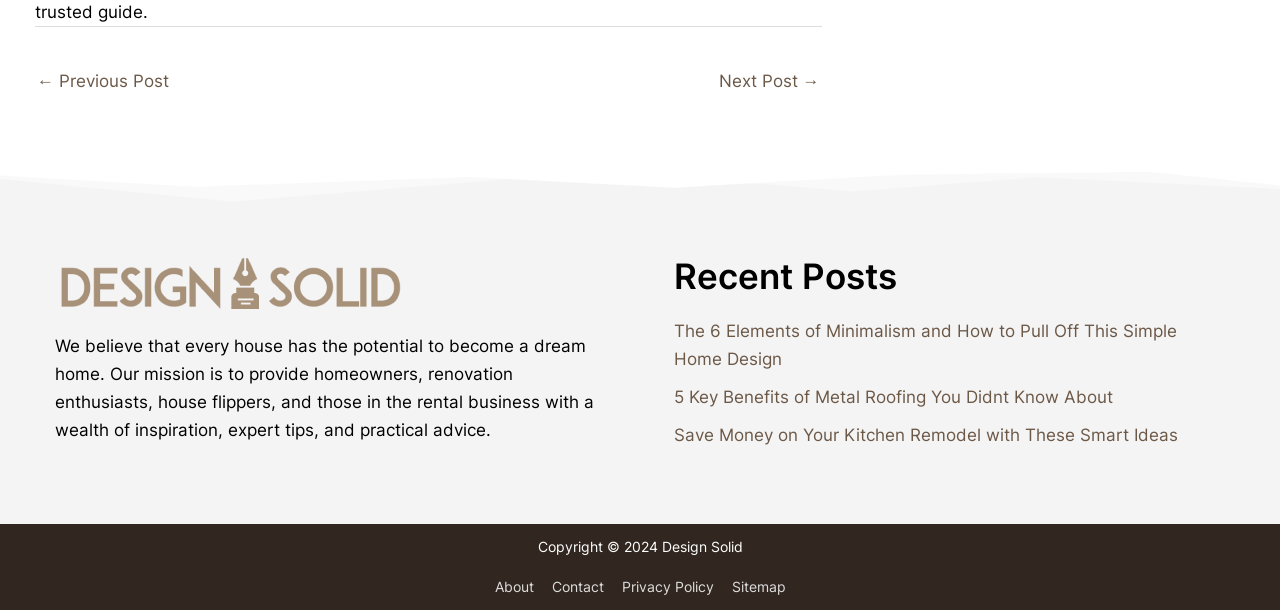Identify the bounding box coordinates for the element that needs to be clicked to fulfill this instruction: "view the next post". Provide the coordinates in the format of four float numbers between 0 and 1: [left, top, right, bottom].

[0.561, 0.104, 0.64, 0.169]